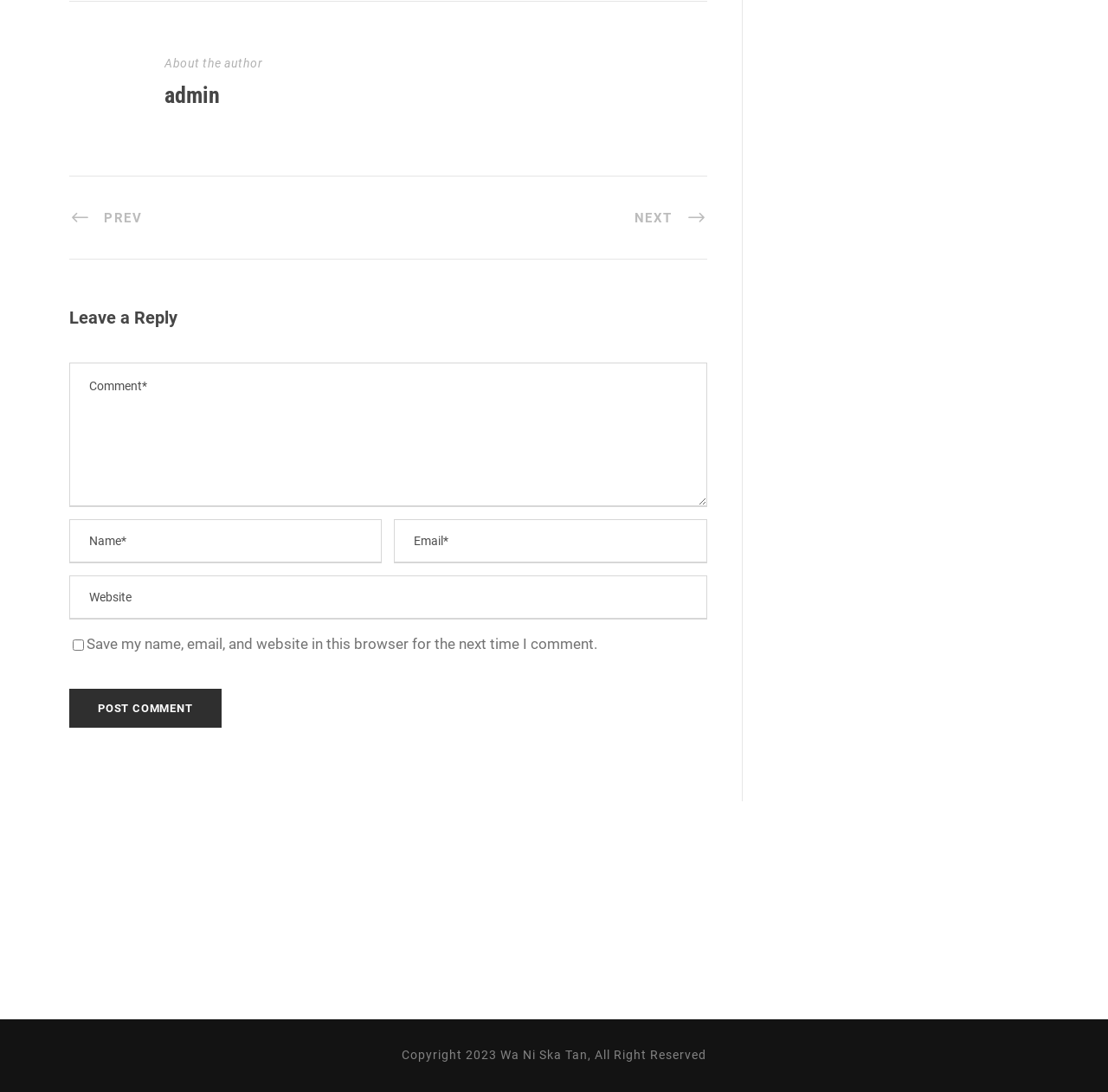What is the copyright year?
Refer to the image and provide a thorough answer to the question.

The copyright year can be found at the bottom of the webpage, in the static text element that reads 'Copyright 2023 Wa Ni Ska Tan, All Right Reserved'.